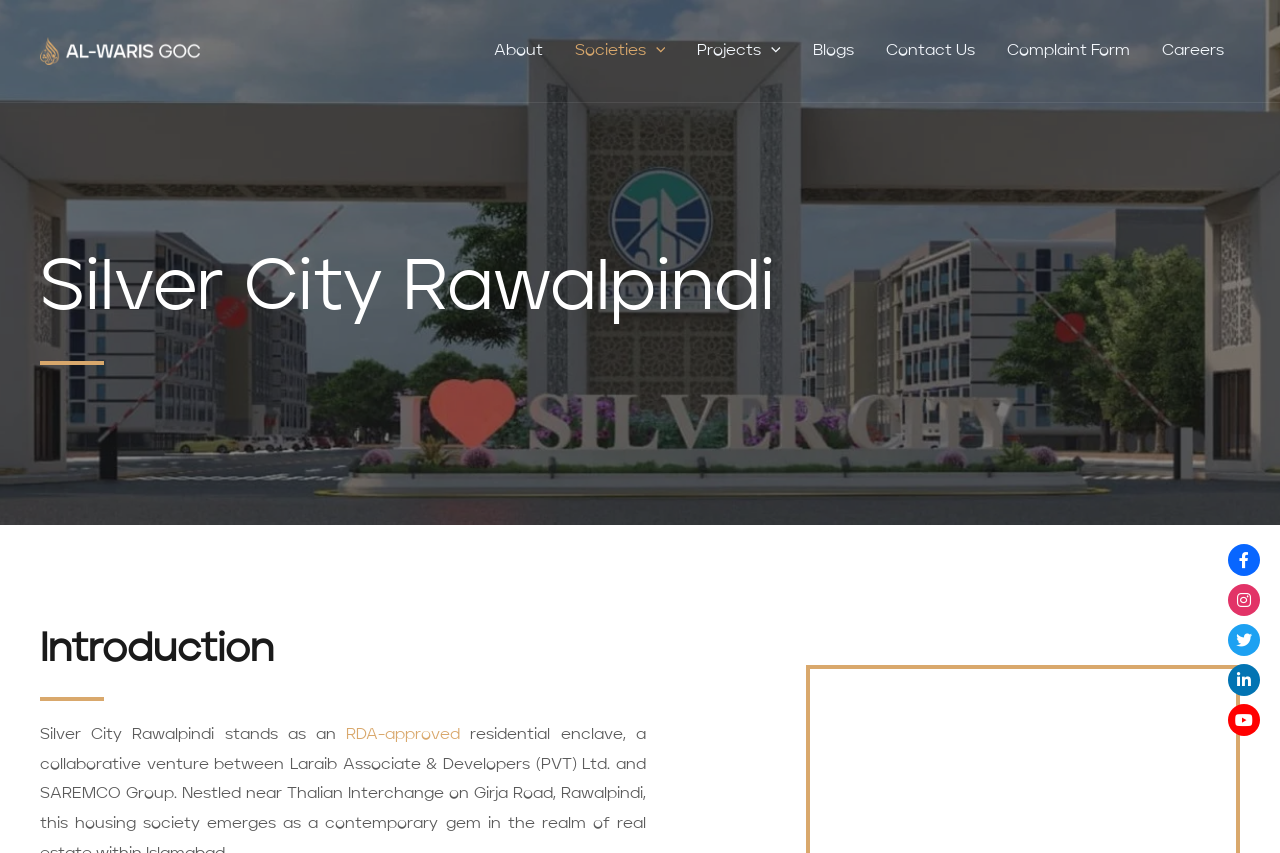Provide your answer in one word or a succinct phrase for the question: 
How many menu toggles are present in the navigation menu?

2